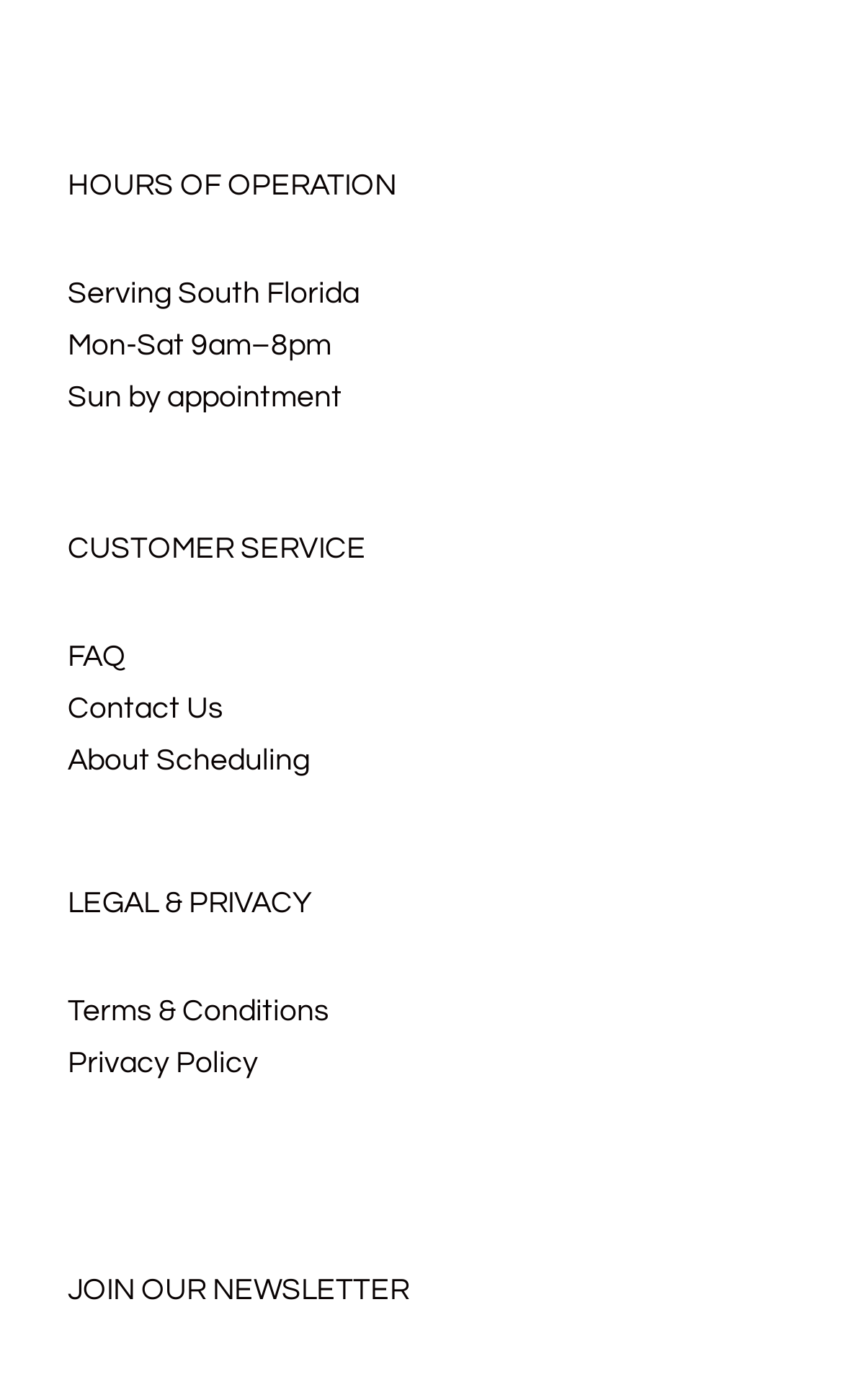Please find the bounding box coordinates of the element's region to be clicked to carry out this instruction: "Get answers to frequently asked questions".

[0.08, 0.454, 0.92, 0.484]